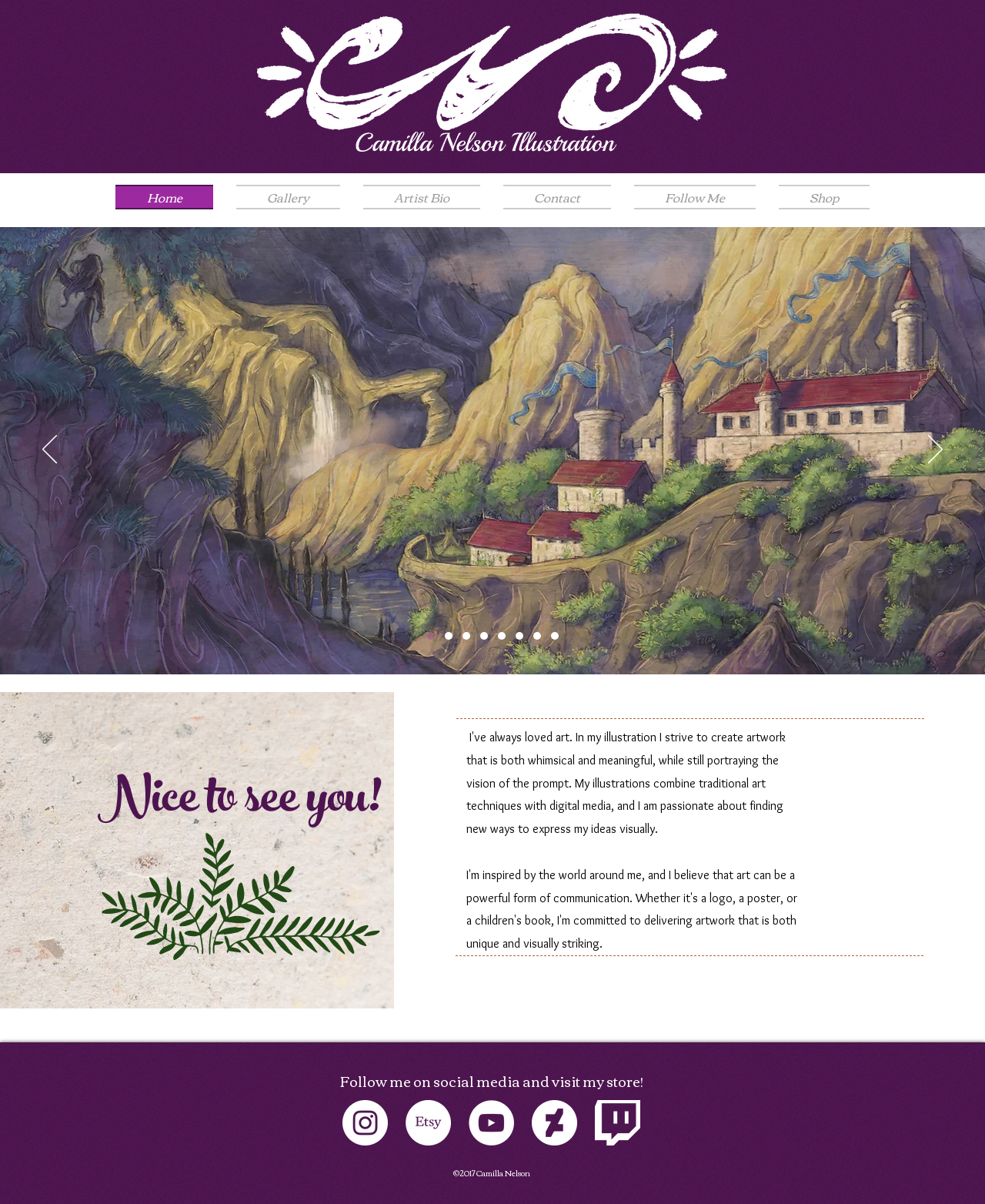Give a concise answer using only one word or phrase for this question:
How many social media links are in the footer?

5